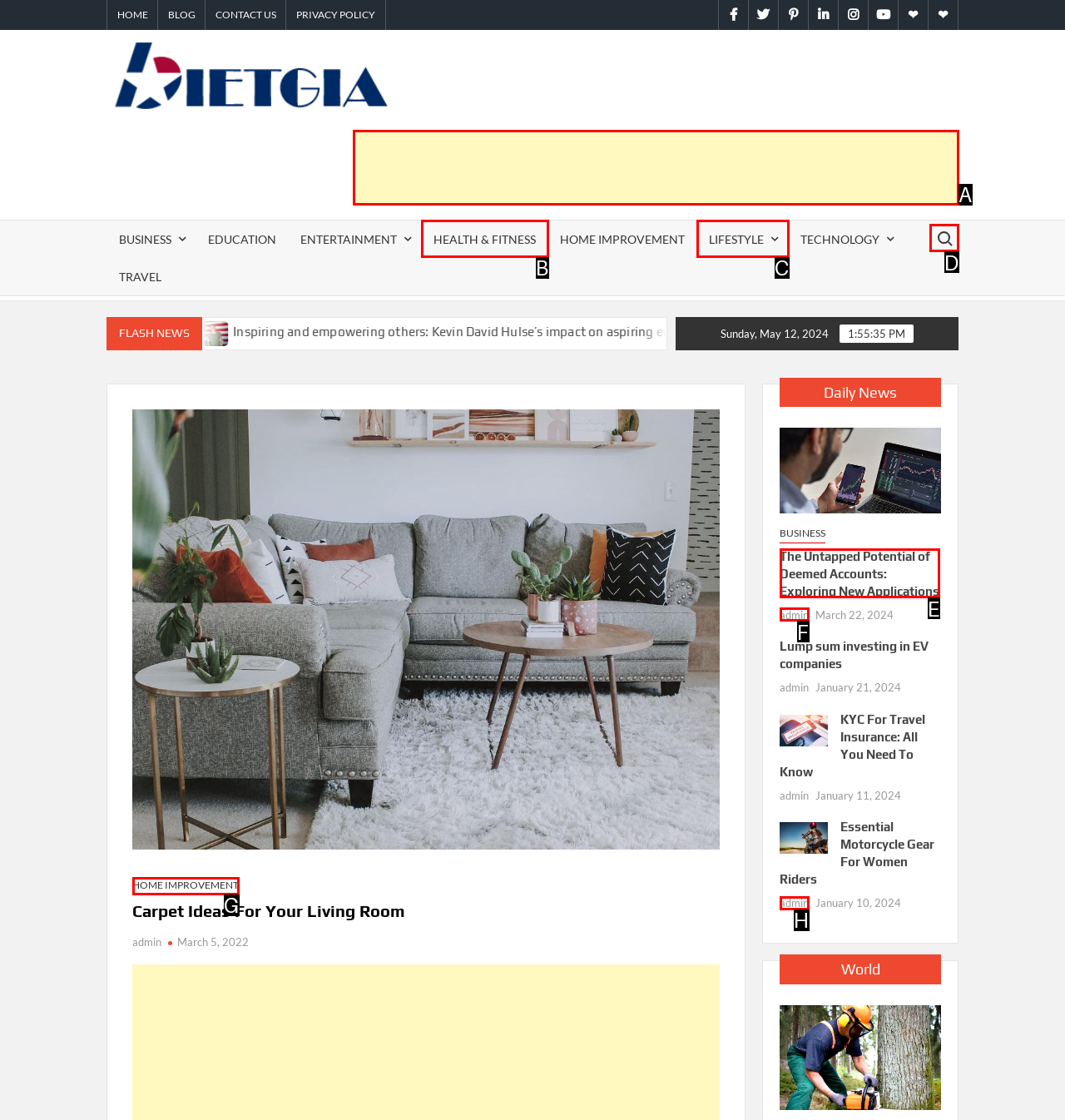Determine which HTML element should be clicked to carry out the following task: Check the 'Privacy Policy' Respond with the letter of the appropriate option.

None